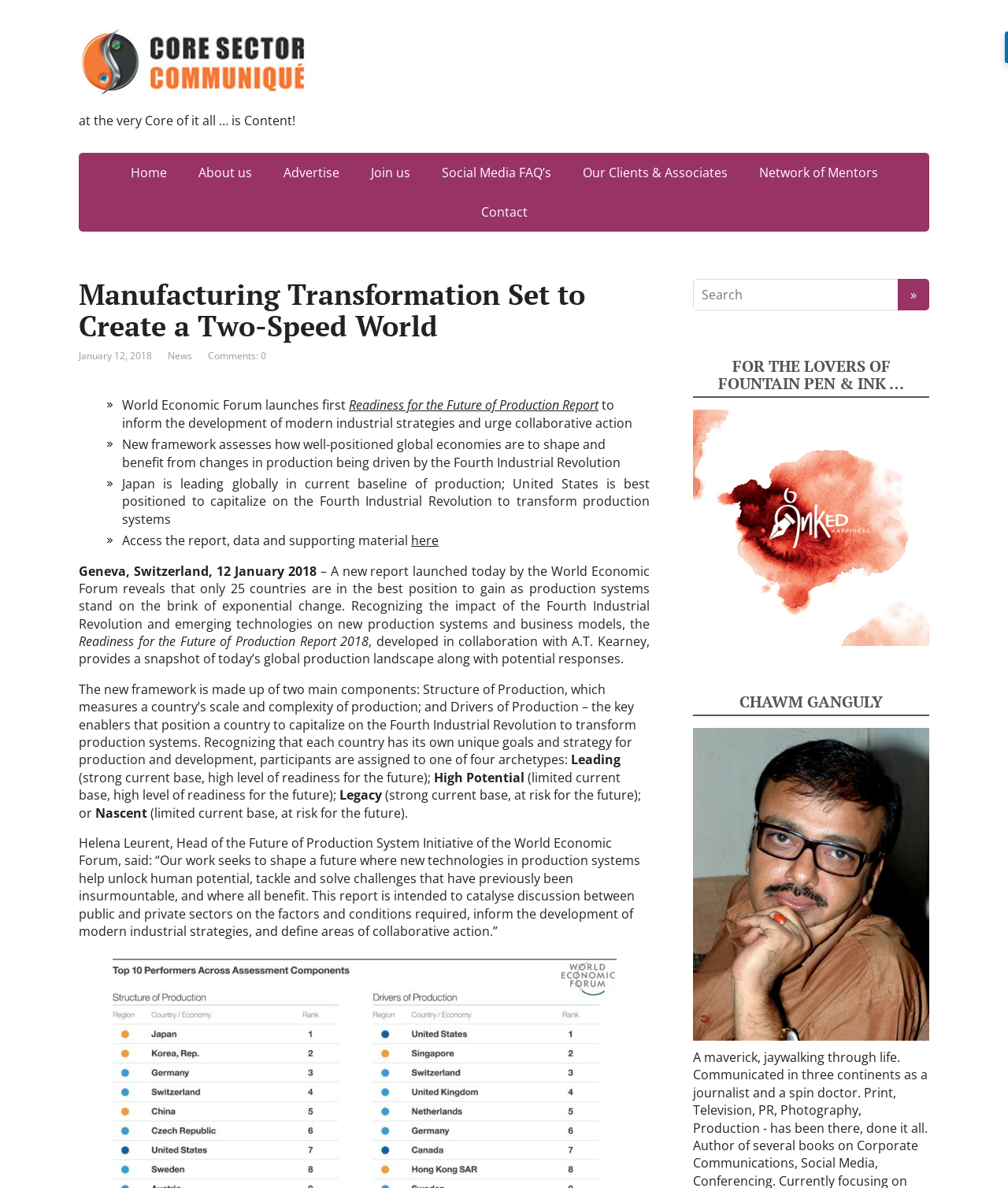Provide the bounding box coordinates for the UI element that is described by this text: "Social Media FAQ’s". The coordinates should be in the form of four float numbers between 0 and 1: [left, top, right, bottom].

[0.424, 0.129, 0.561, 0.162]